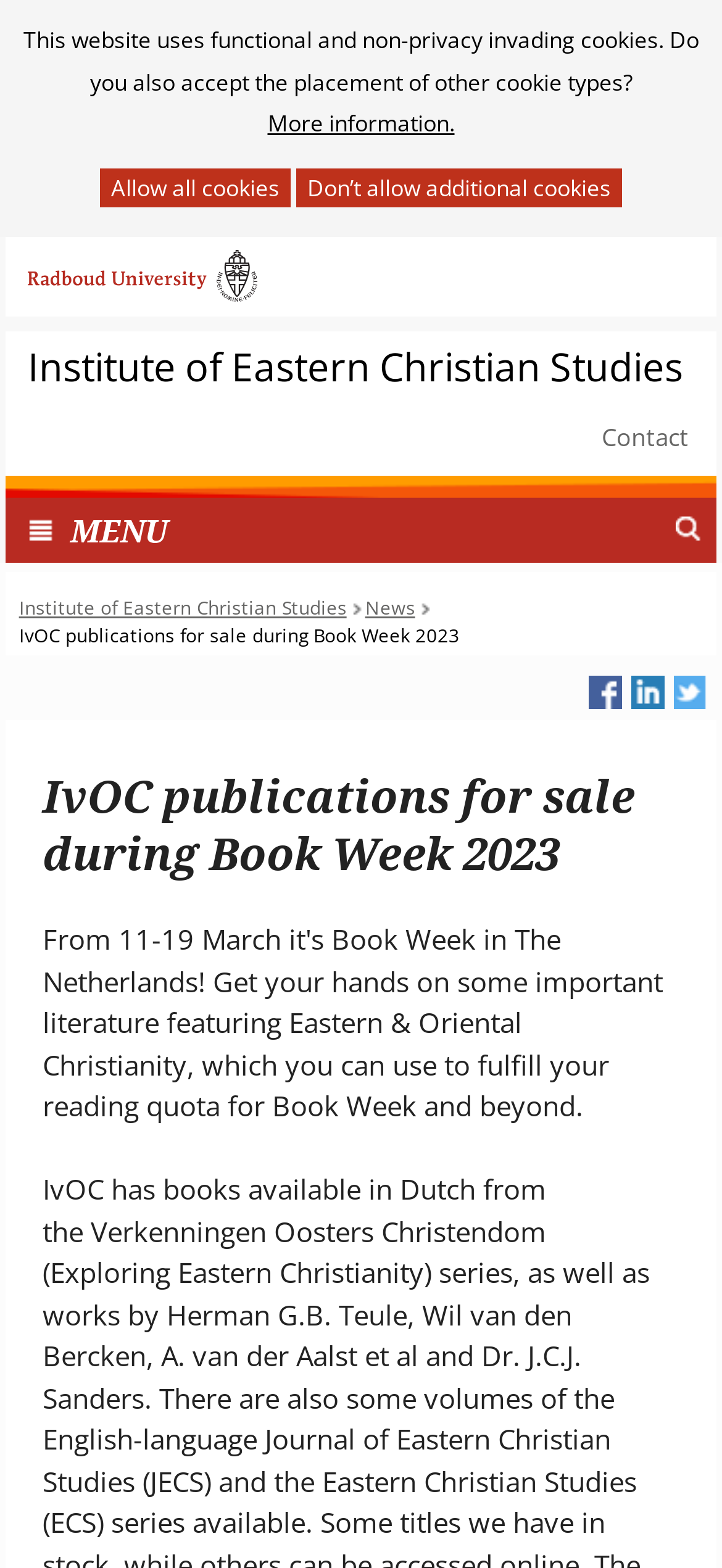Locate the coordinates of the bounding box for the clickable region that fulfills this instruction: "View Institute of Eastern Christian Studies".

[0.038, 0.22, 0.946, 0.249]